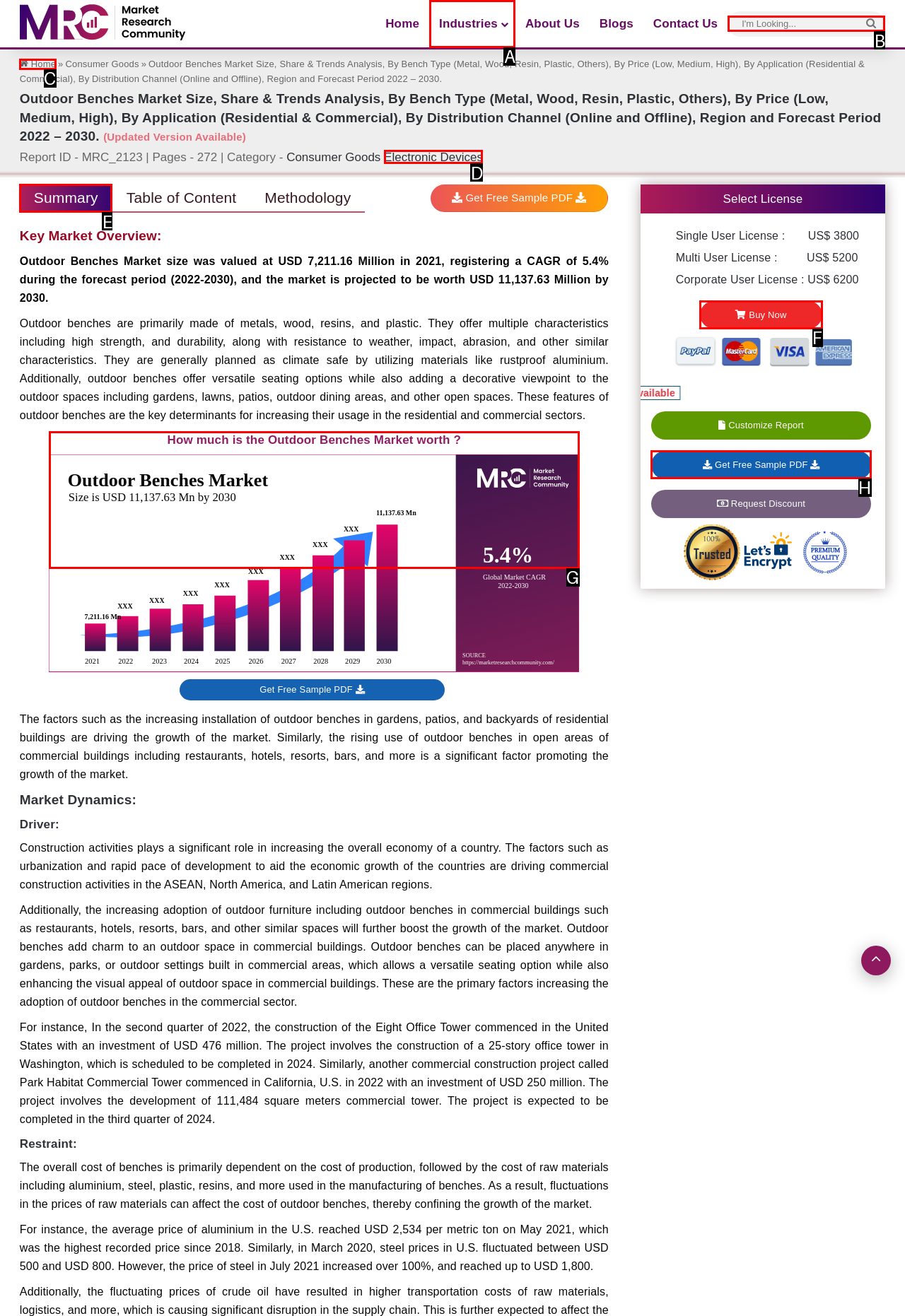Point out the correct UI element to click to carry out this instruction: Search for something
Answer with the letter of the chosen option from the provided choices directly.

B